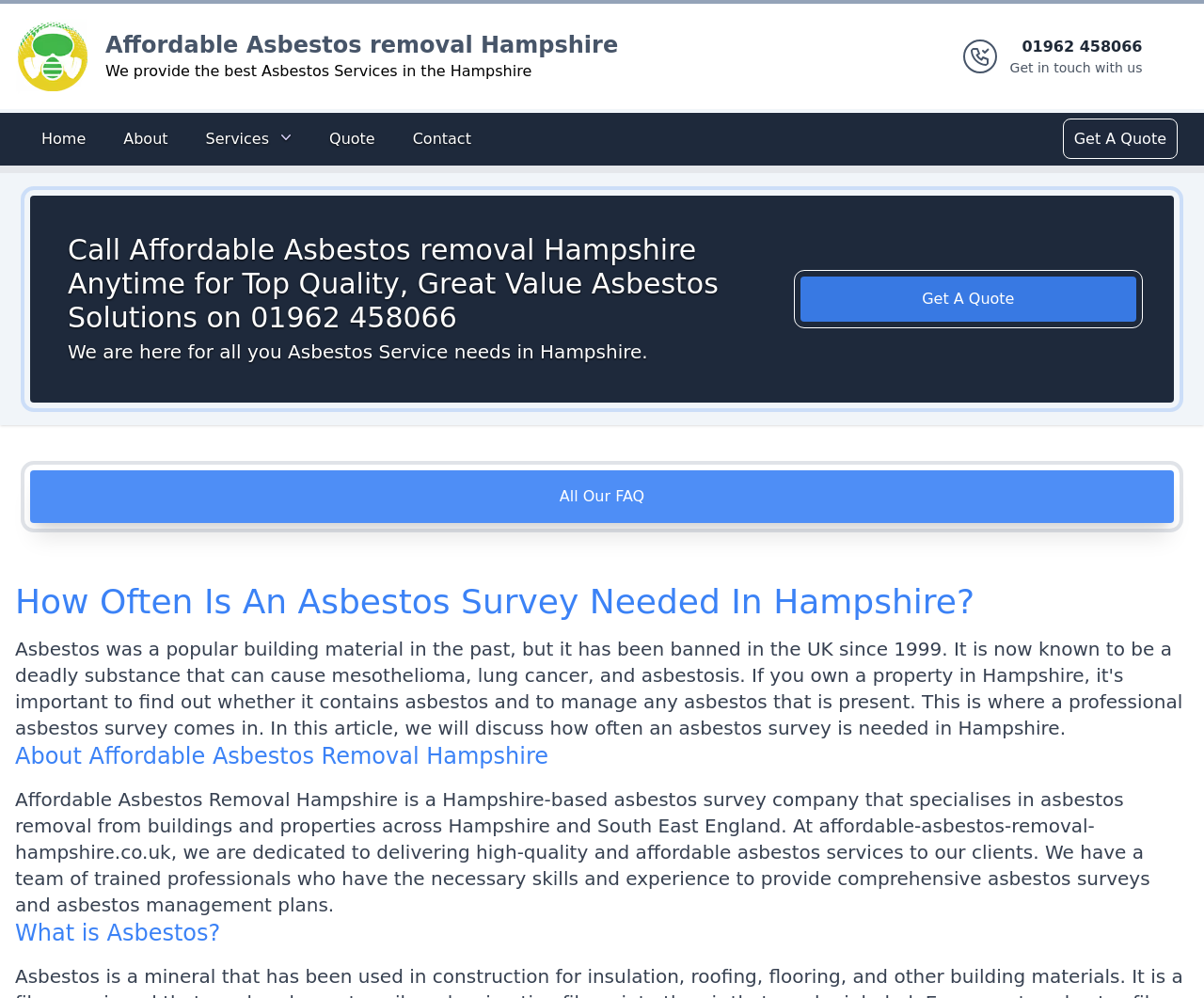Determine the bounding box coordinates of the section I need to click to execute the following instruction: "Click the logo of Affordable Asbestos removal Hampshire". Provide the coordinates as four float numbers between 0 and 1, i.e., [left, top, right, bottom].

[0.012, 0.019, 0.075, 0.094]